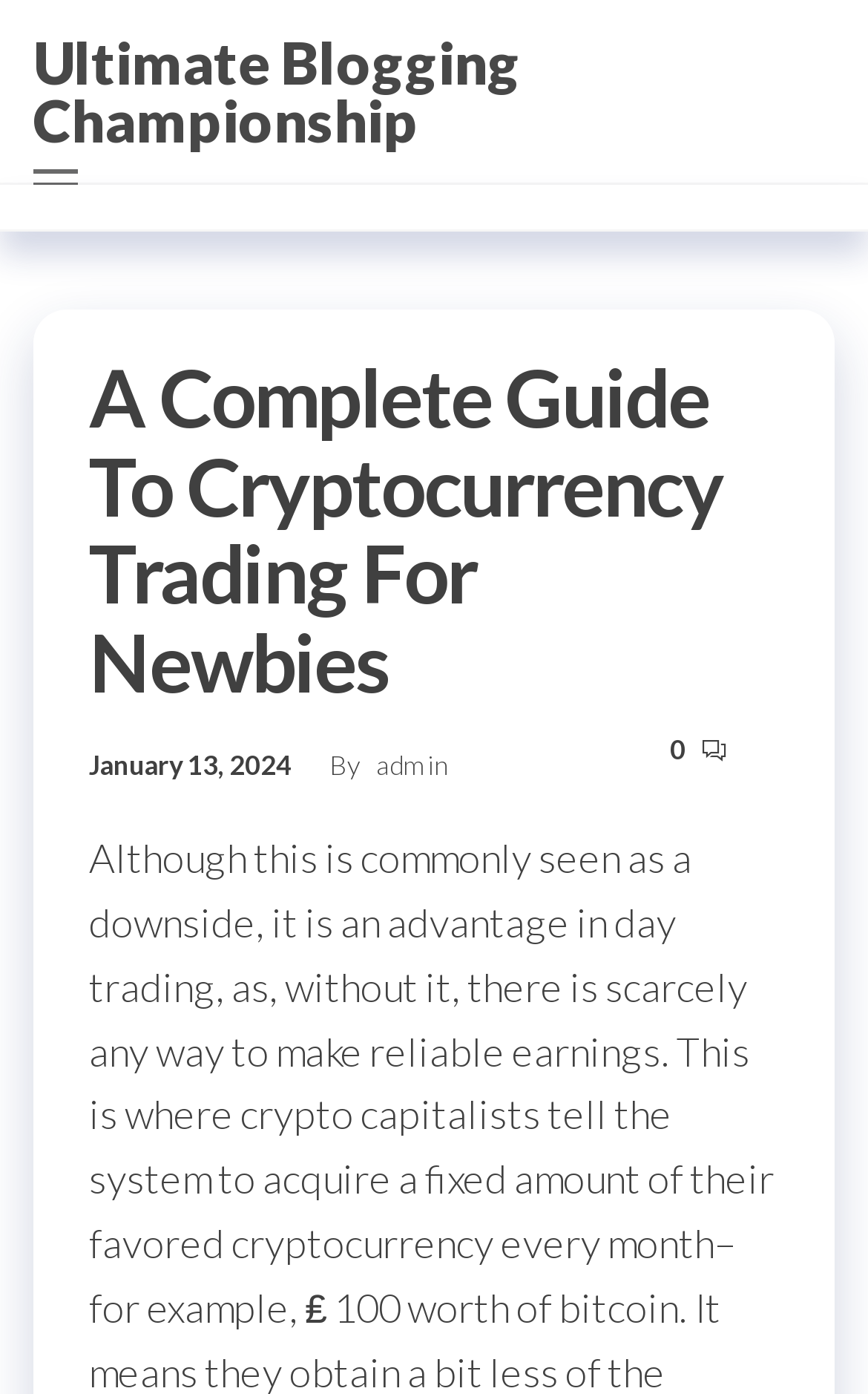How many menu items are there?
Provide a fully detailed and comprehensive answer to the question.

I found the number of menu items by looking at the button element that says 'Open Menu' which controls the 'hc-nav-1' element, and I didn't find any other menu items.